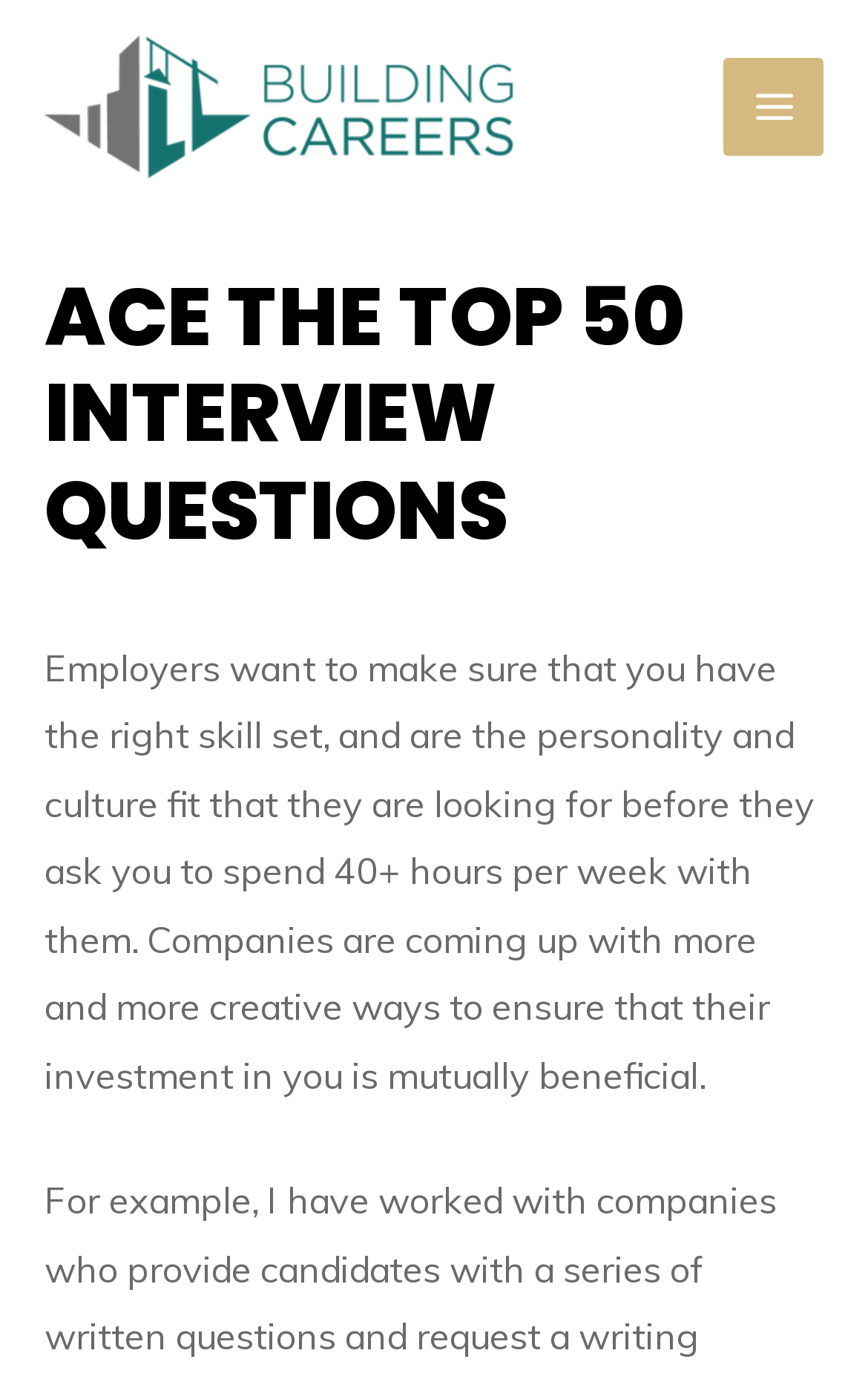Find and provide the bounding box coordinates for the UI element described here: "Main Menu". The coordinates should be given as four float numbers between 0 and 1: [left, top, right, bottom].

[0.834, 0.041, 0.949, 0.113]